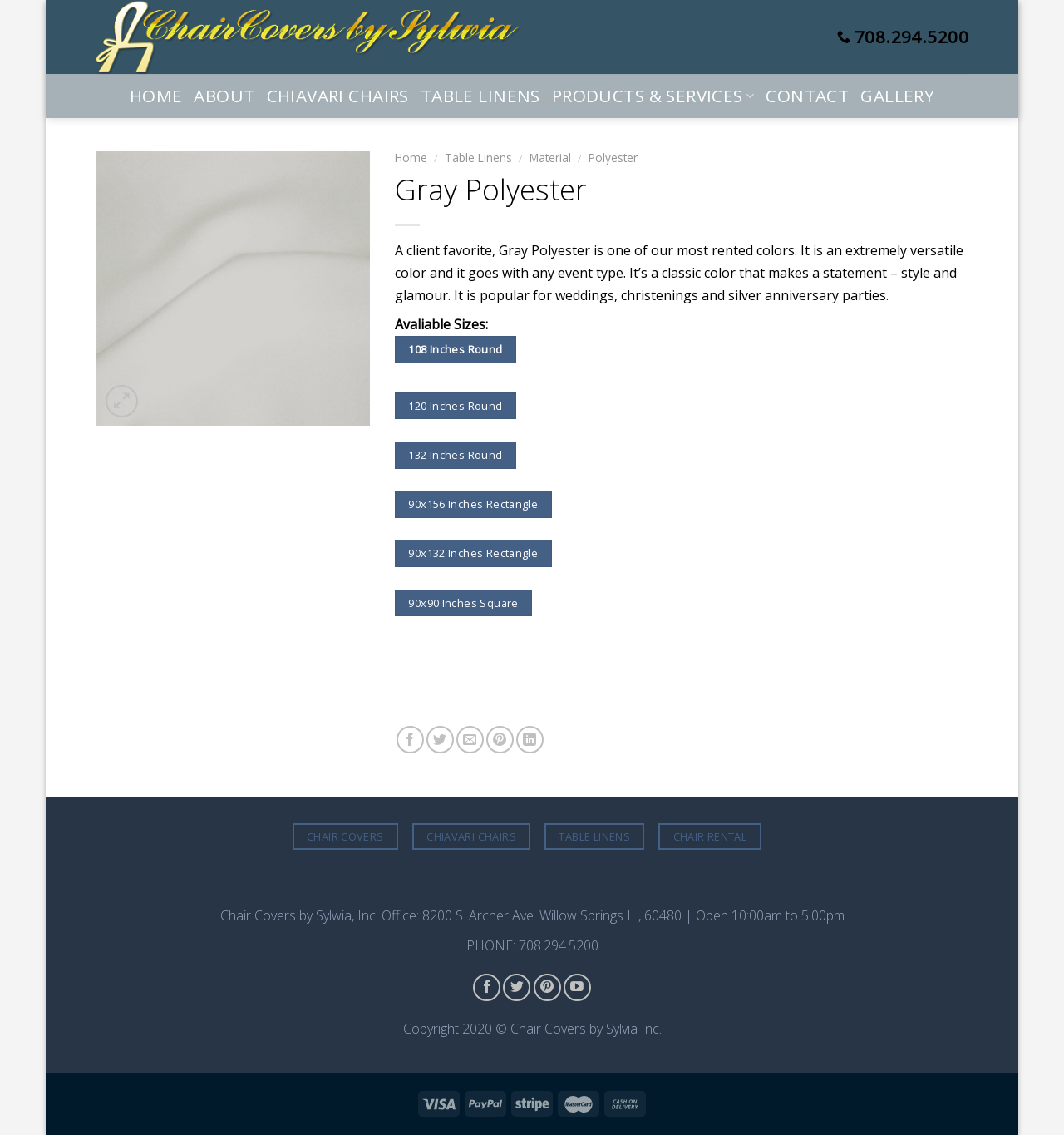Can you determine the bounding box coordinates of the area that needs to be clicked to fulfill the following instruction: "Follow on Facebook"?

[0.445, 0.858, 0.471, 0.882]